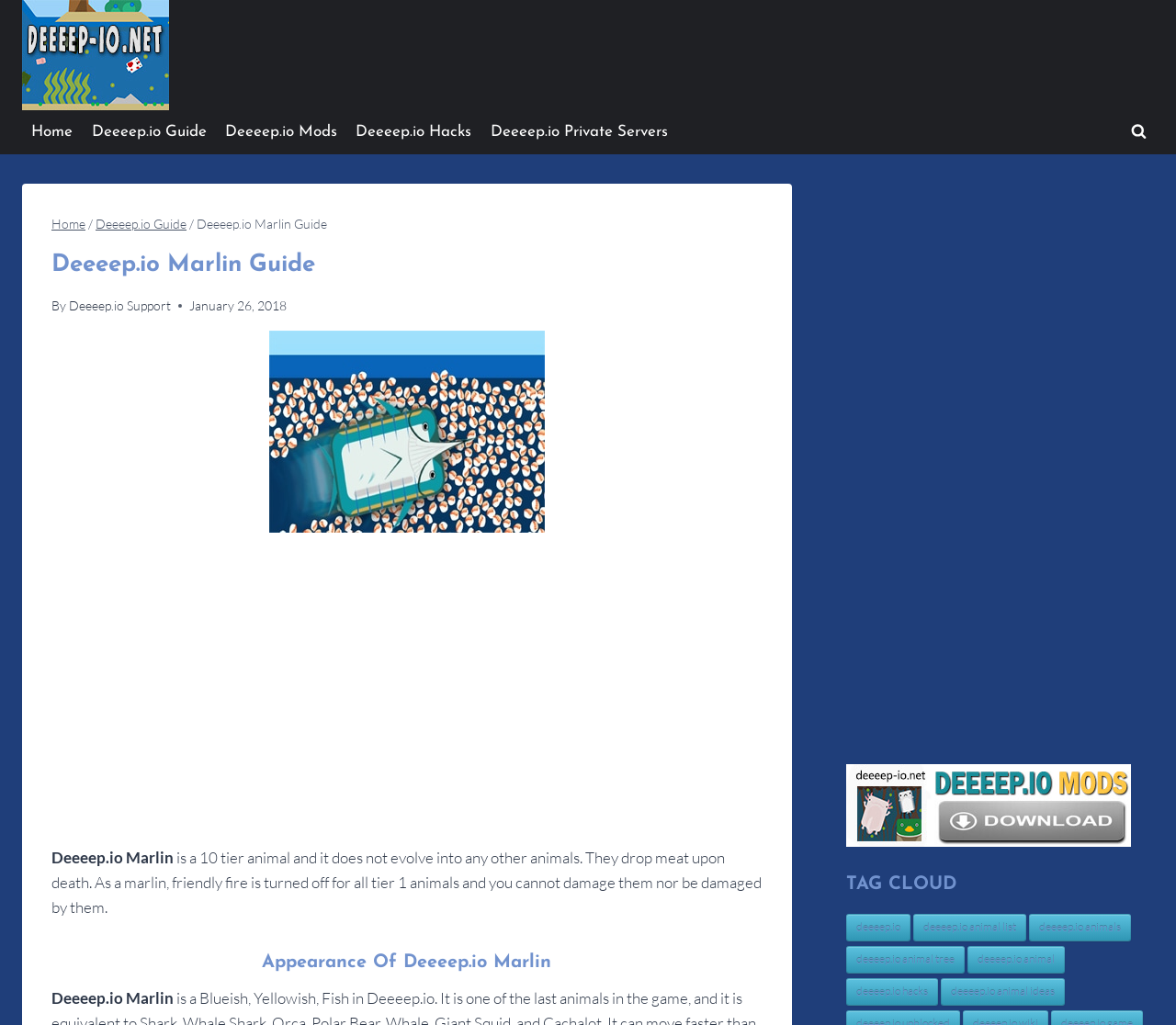What is the name of the animal described on this webpage?
Please respond to the question thoroughly and include all relevant details.

I determined the answer by reading the heading 'Deeeep.io Marlin Guide' and the static text 'Deeeep.io Marlin' which suggests that the webpage is about a specific animal called Marlin.